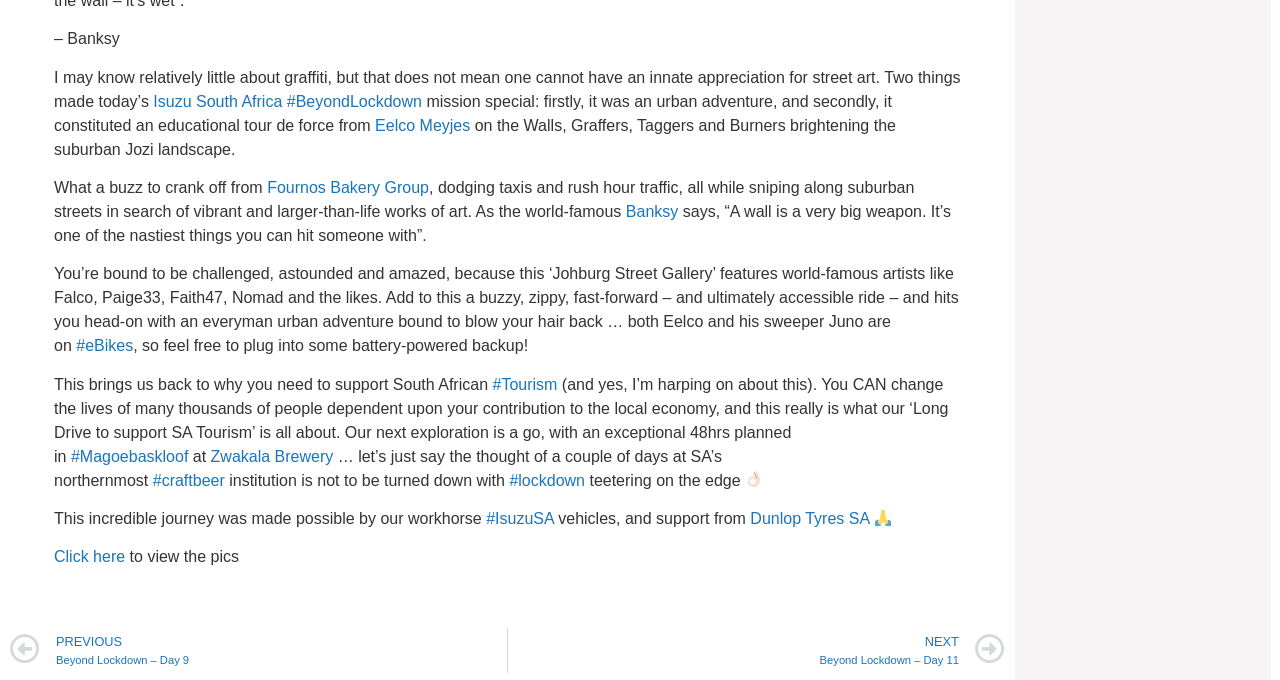Use a single word or phrase to answer the question:
What is the name of the artist mentioned in the article?

Banksy